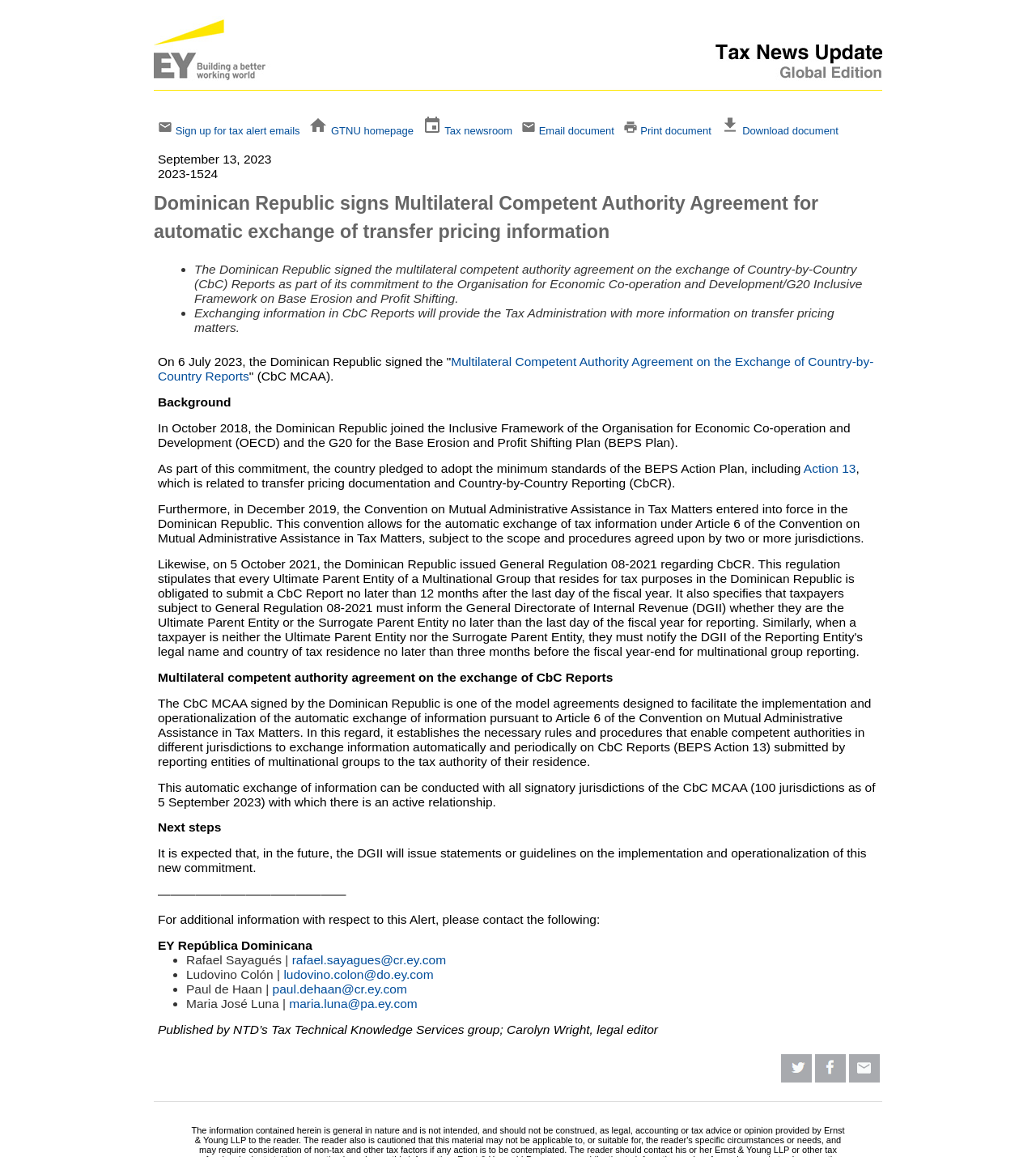Using the information in the image, give a comprehensive answer to the question: 
What is the purpose of the Multilateral Competent Authority Agreement?

The question is asking about the purpose of the Multilateral Competent Authority Agreement. From the webpage, we can see that the article mentions that the agreement is for the automatic exchange of transfer pricing information. Therefore, the answer is automatic exchange of transfer pricing information.